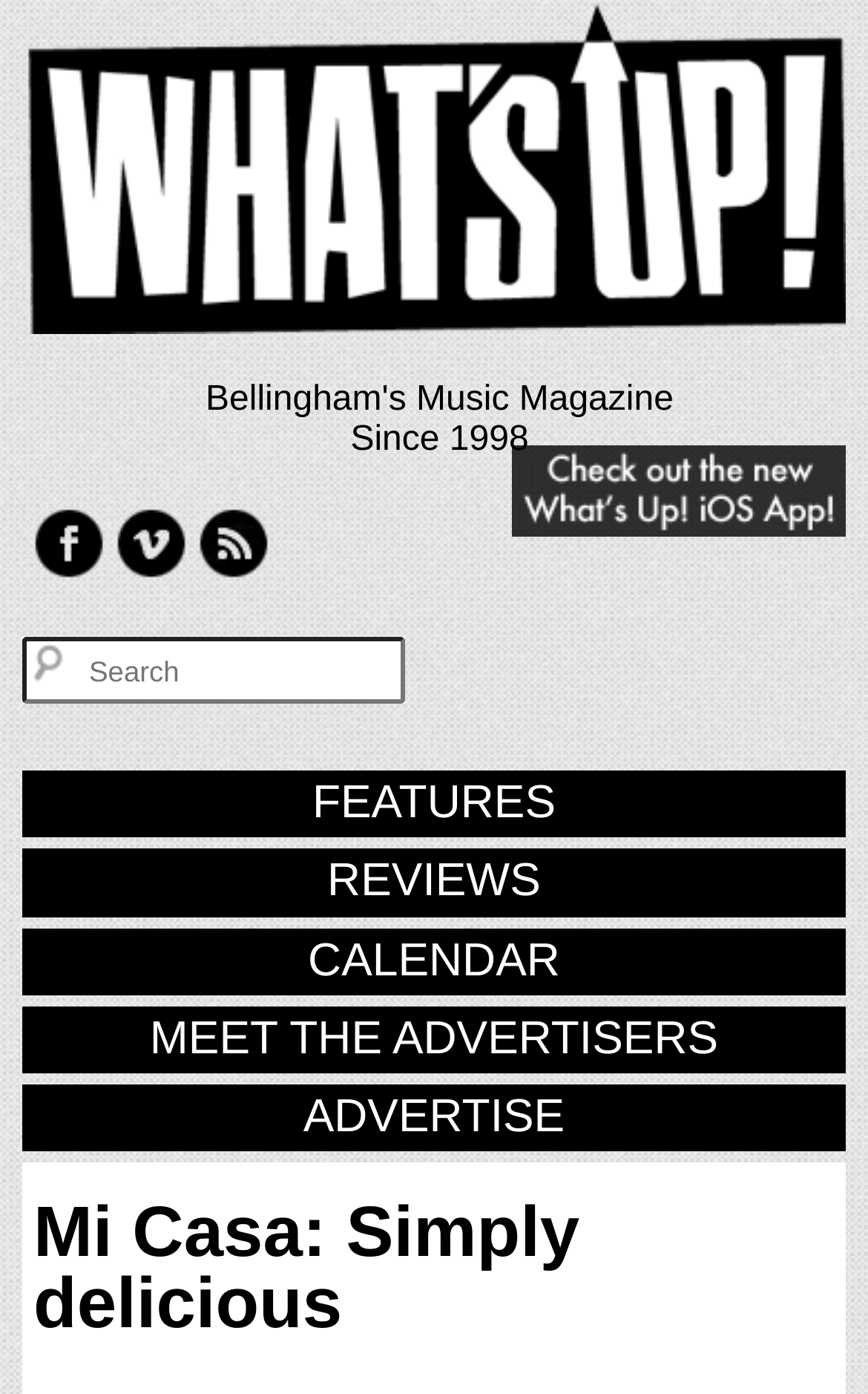Using the given description, provide the bounding box coordinates formatted as (top-left x, top-left y, bottom-right x, bottom-right y), with all values being floating point numbers between 0 and 1. Description: alt="What's Up! Tonight! App"

[0.59, 0.364, 0.974, 0.391]